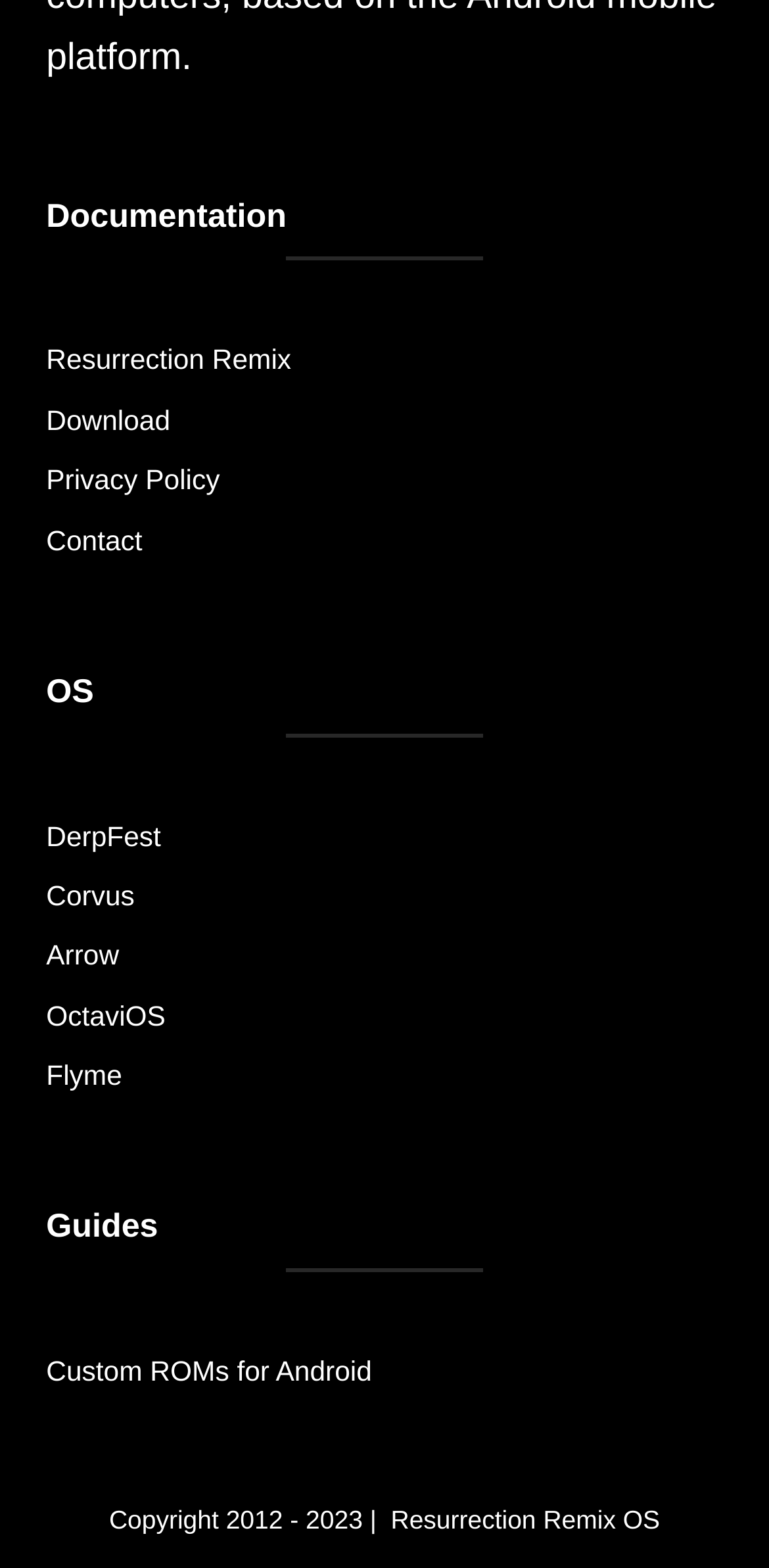Highlight the bounding box coordinates of the element you need to click to perform the following instruction: "Visit the Download page."

[0.06, 0.259, 0.221, 0.279]